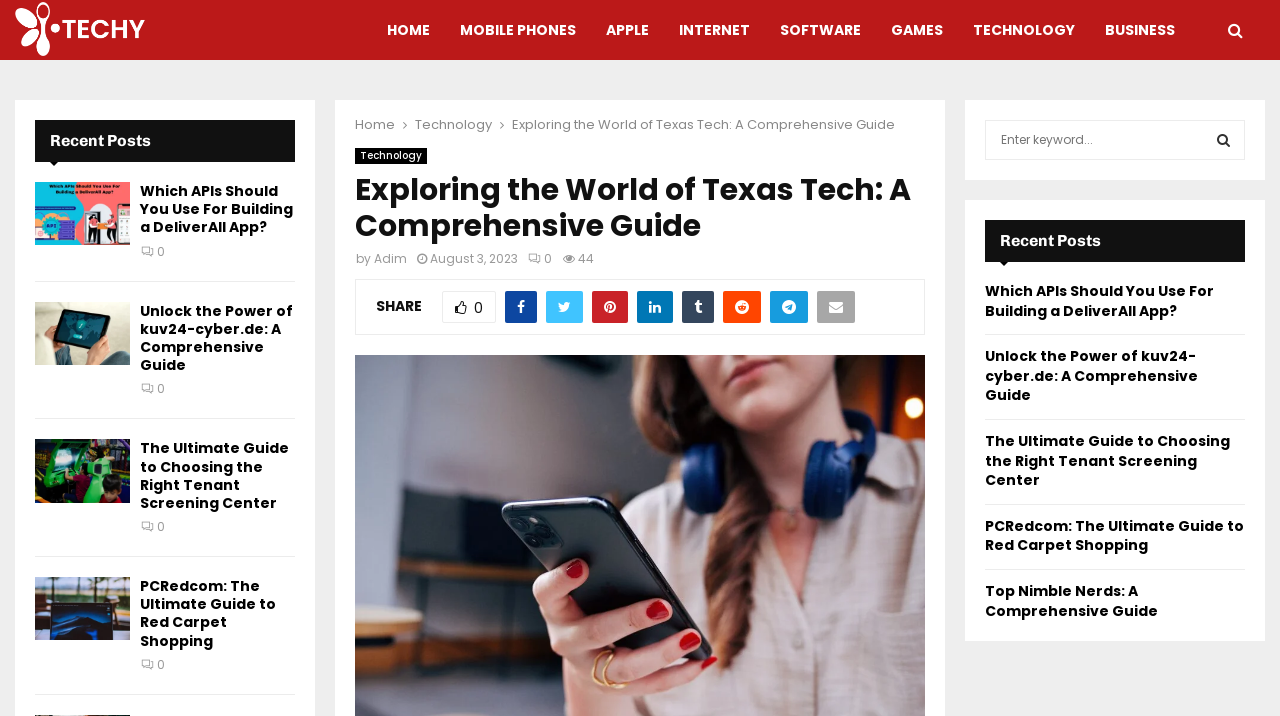Locate the bounding box coordinates of the area where you should click to accomplish the instruction: "Read the article about Unlock the Power of kuv24-cyber.de".

[0.027, 0.421, 0.23, 0.586]